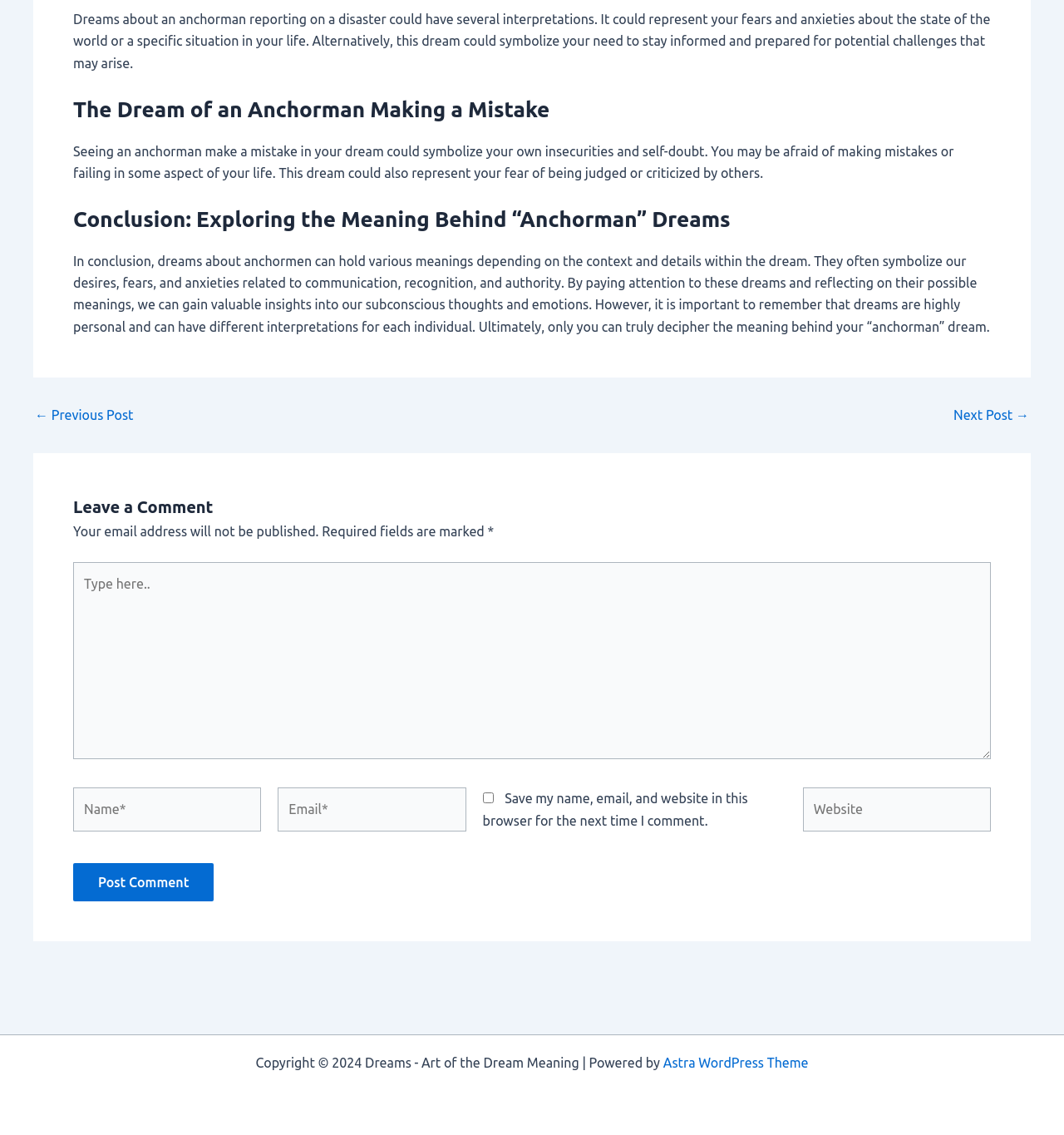What does an anchorman dream symbolize?
Please provide a detailed and thorough answer to the question.

According to the webpage, an anchorman dream can symbolize our desires, fears, and anxieties related to communication, recognition, and authority. This is mentioned in the conclusion section of the webpage, which explores the meaning behind 'anchorman' dreams.